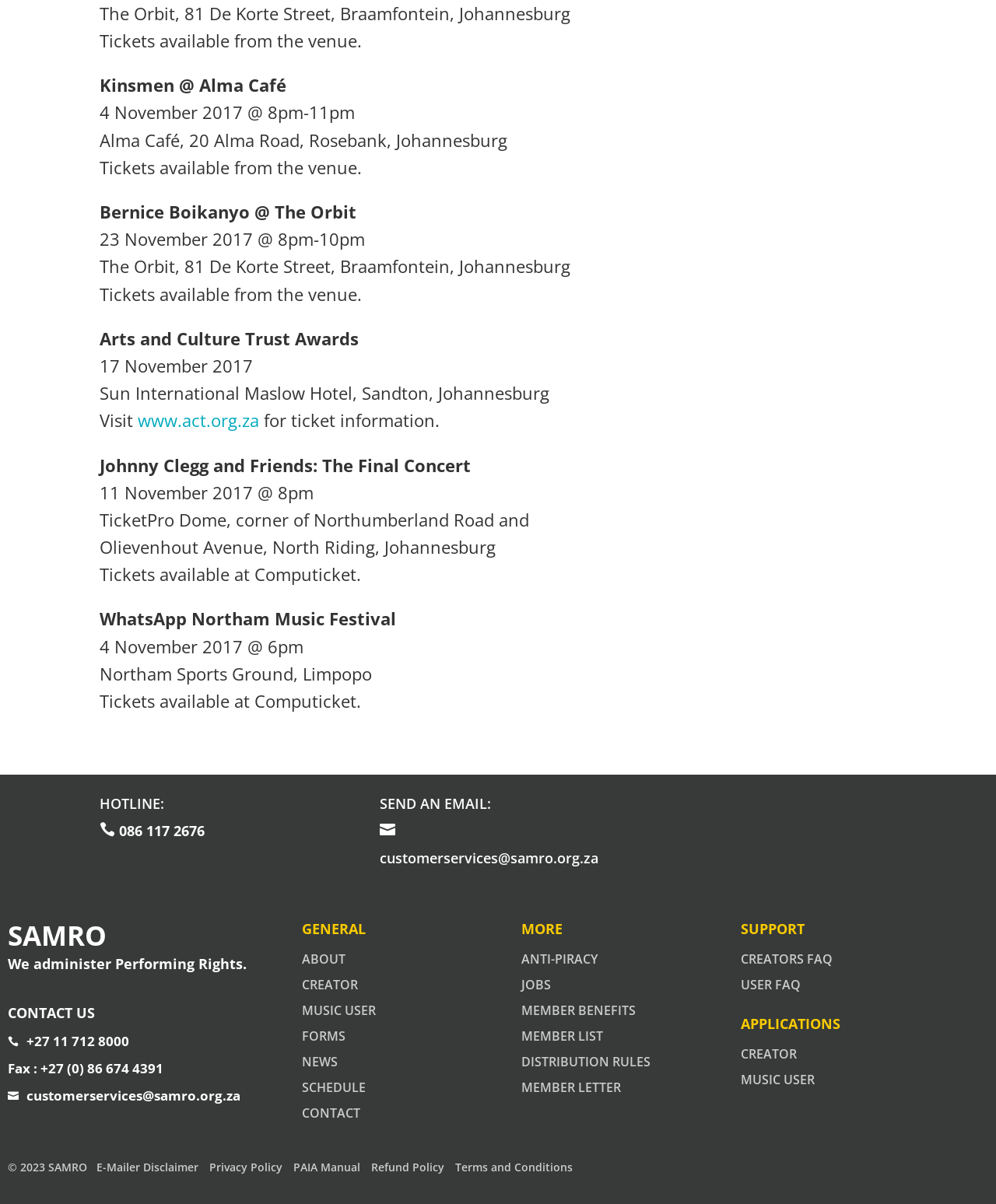Show the bounding box coordinates of the region that should be clicked to follow the instruction: "Visit the website for ticket information."

[0.138, 0.339, 0.26, 0.359]